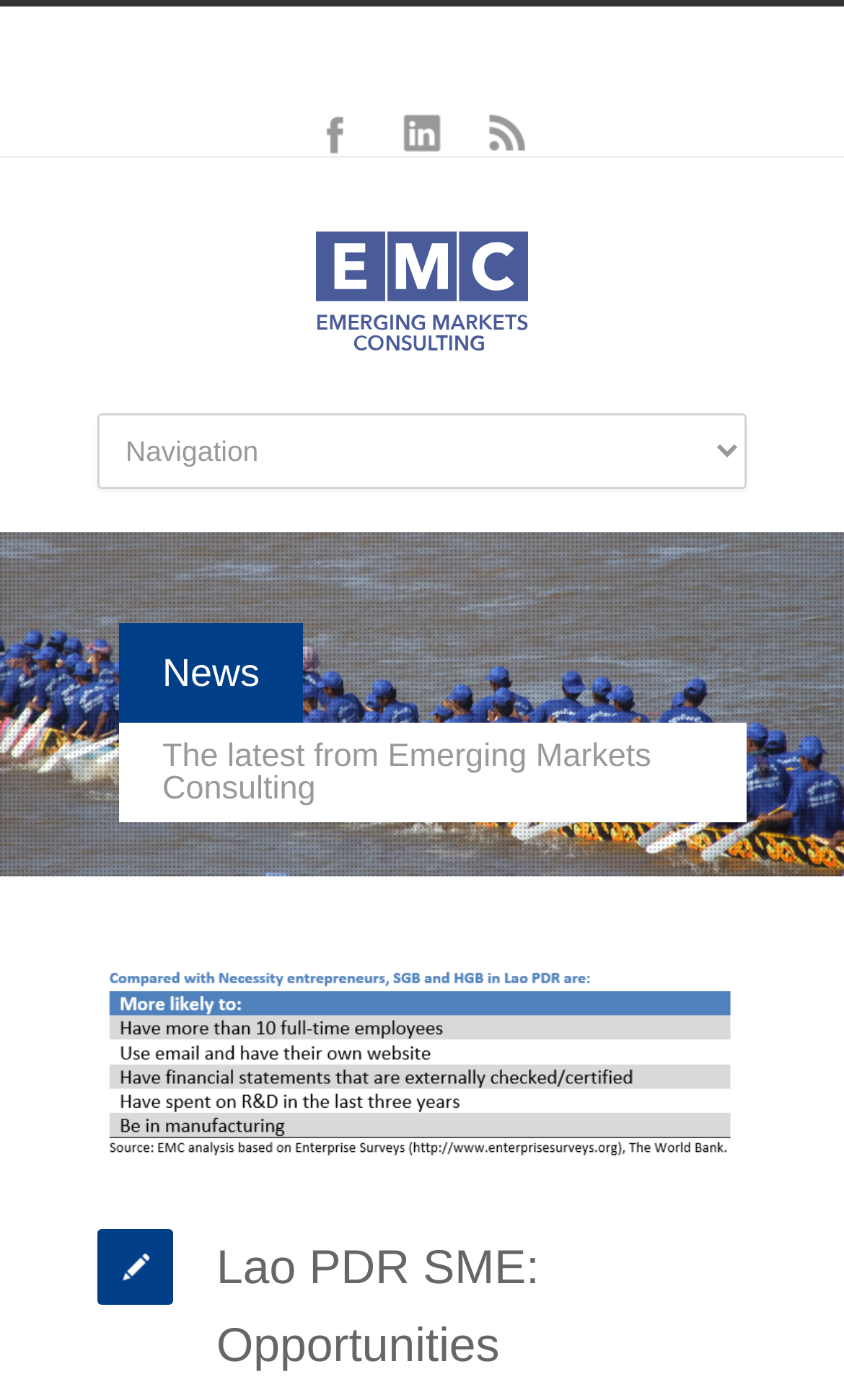Please respond in a single word or phrase: 
What is the social media platform on the top right?

Facebook